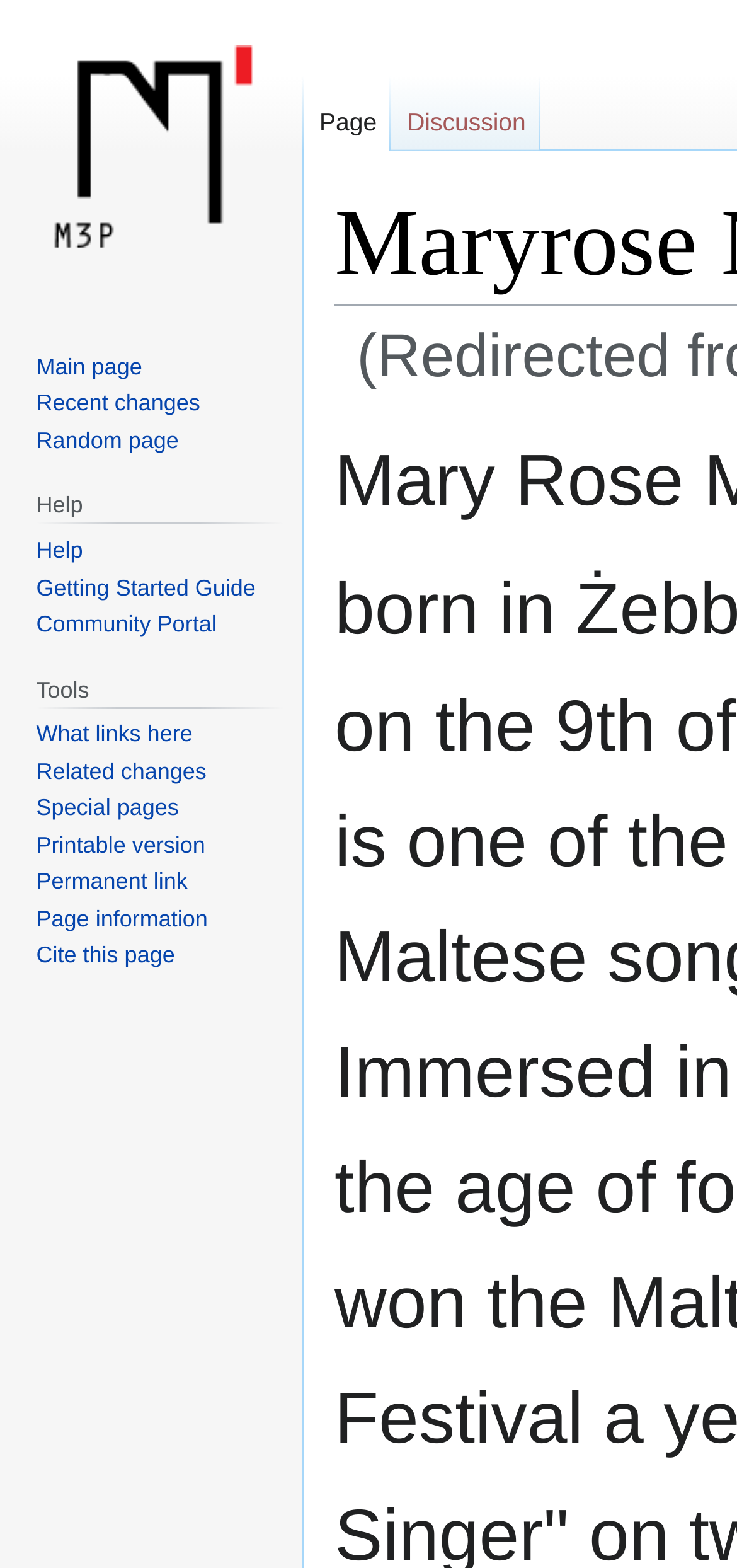Using the description: "Permanent link", determine the UI element's bounding box coordinates. Ensure the coordinates are in the format of four float numbers between 0 and 1, i.e., [left, top, right, bottom].

[0.049, 0.554, 0.254, 0.571]